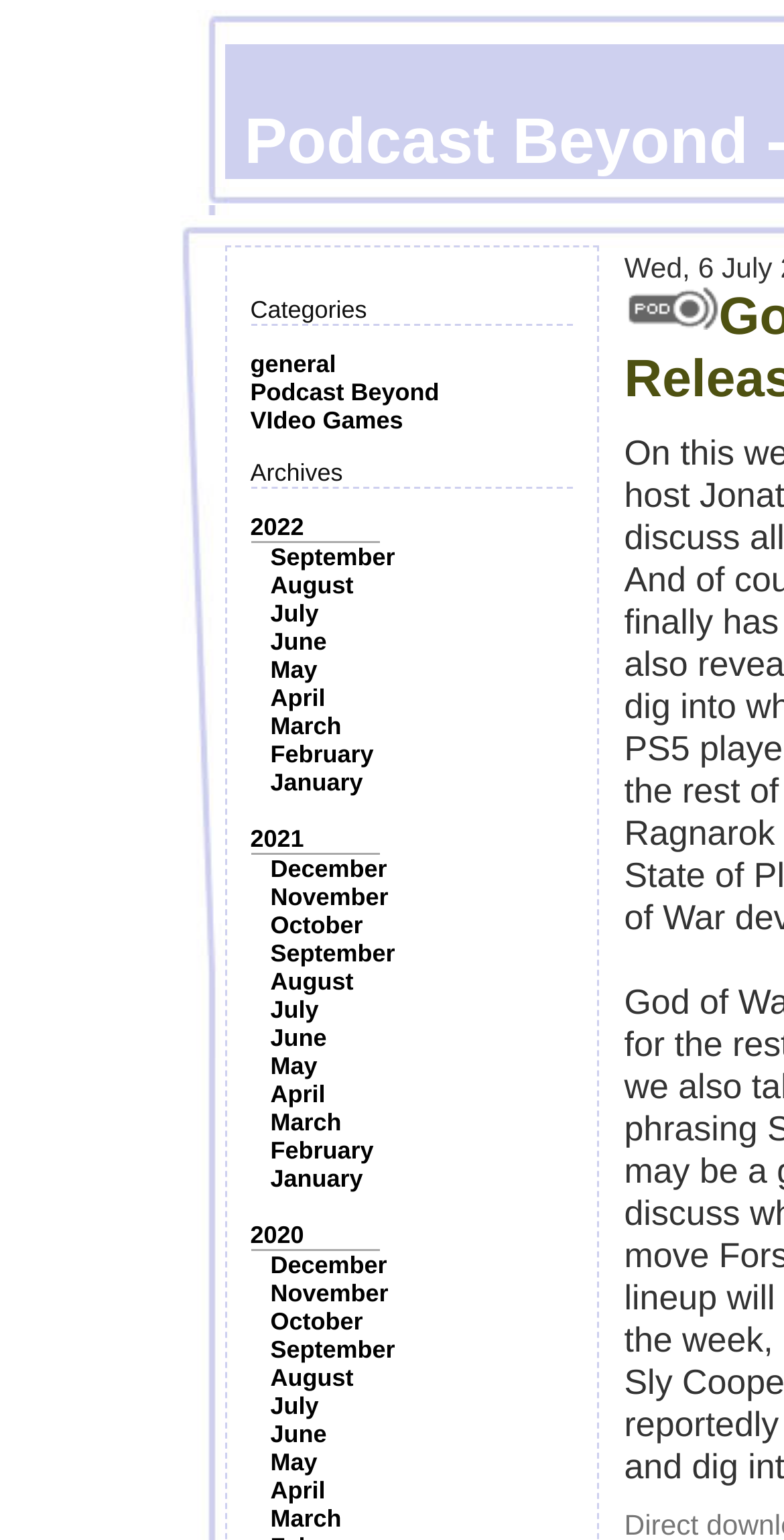Locate the coordinates of the bounding box for the clickable region that fulfills this instruction: "view Affiliate Program".

None